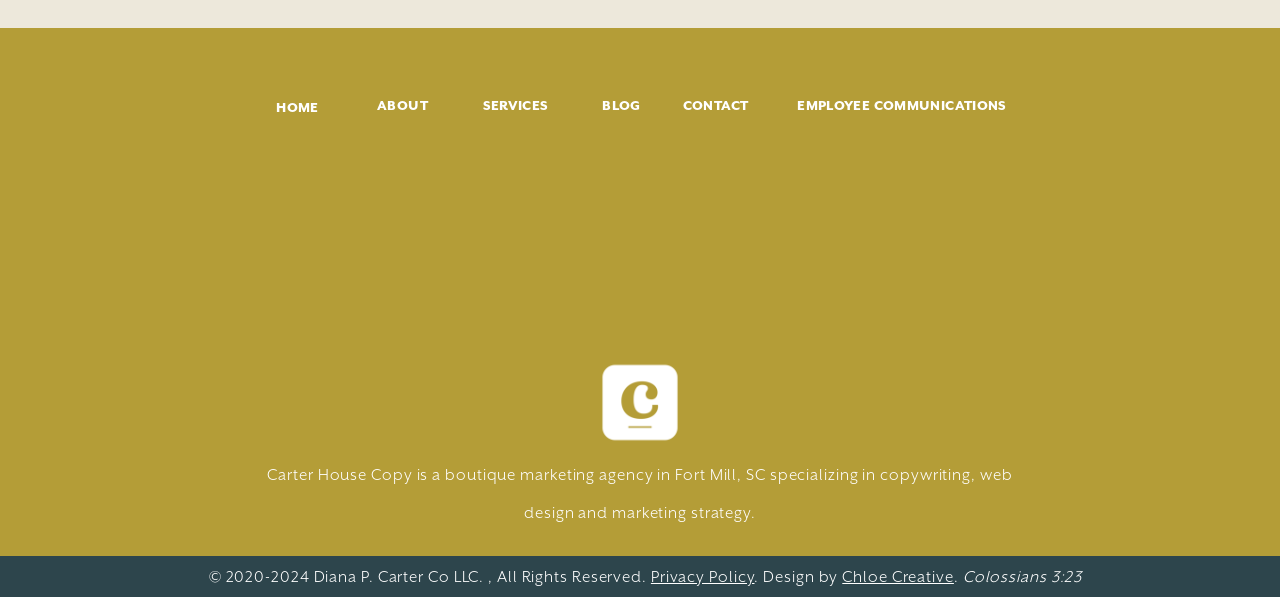Determine the bounding box coordinates of the UI element described below. Use the format (top-left x, top-left y, bottom-right x, bottom-right y) with floating point numbers between 0 and 1: Employee Communications

[0.612, 0.159, 0.797, 0.199]